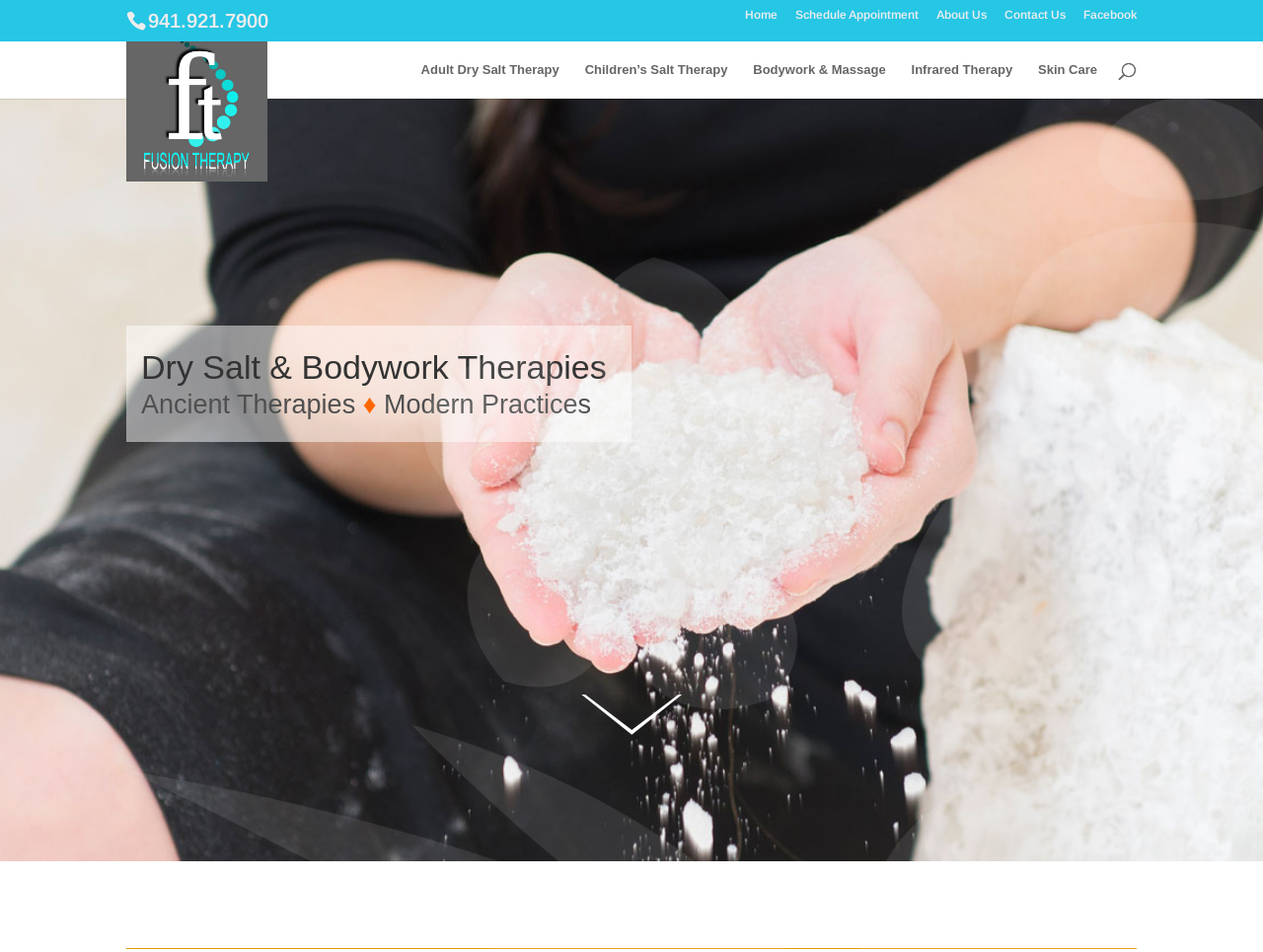What social media platform is linked at the top?
Using the image, elaborate on the answer with as much detail as possible.

I looked at the top section of the webpage and found a link element labeled as 'Facebook', indicating that the webpage links to the Facebook social media platform.